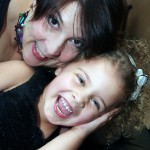Answer succinctly with a single word or phrase:
What is the girl's hair adorned with?

A headband